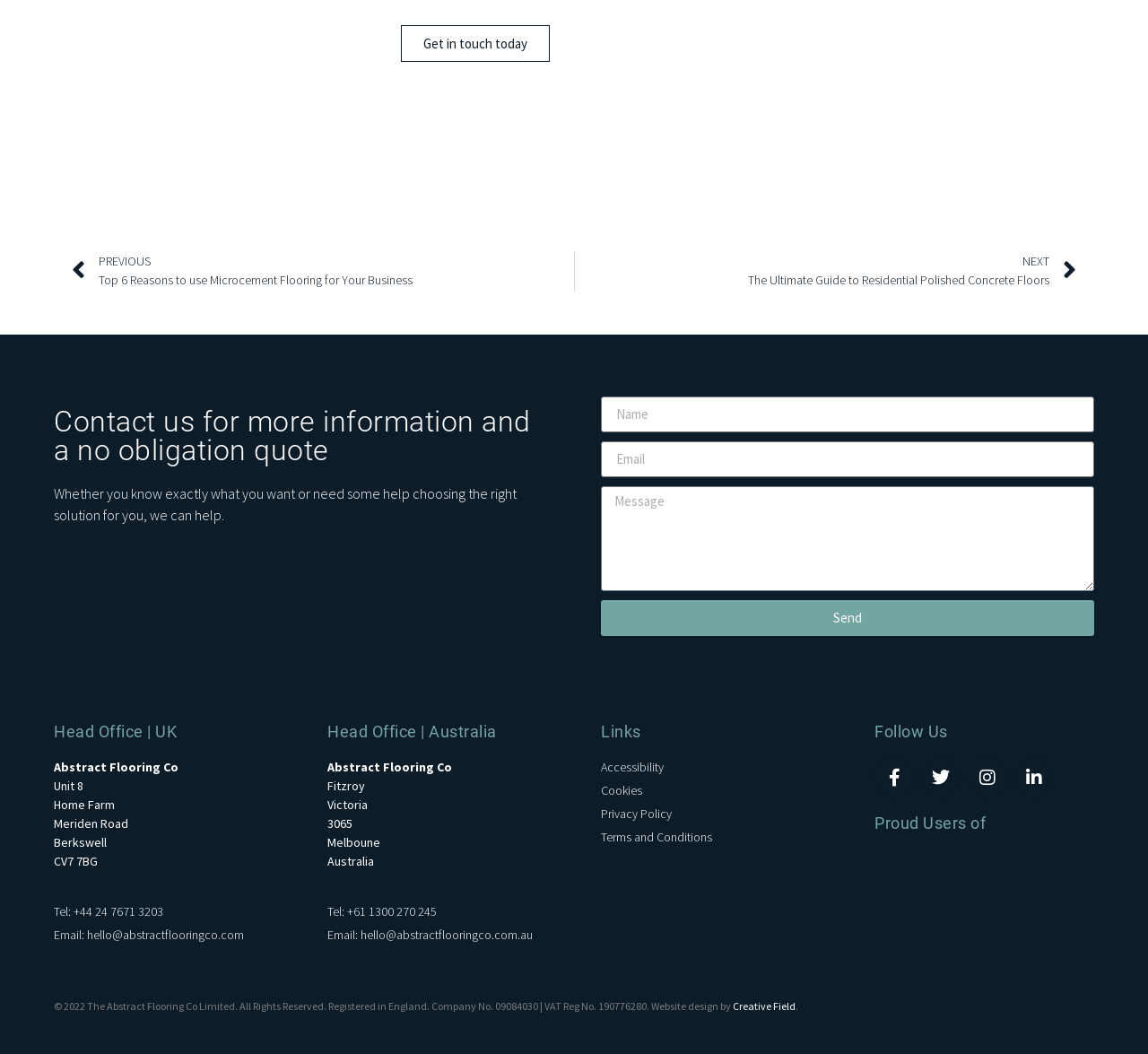Identify the bounding box coordinates of the section that should be clicked to achieve the task described: "View the opinion 'Have your say: Is being a dad tough?'".

None